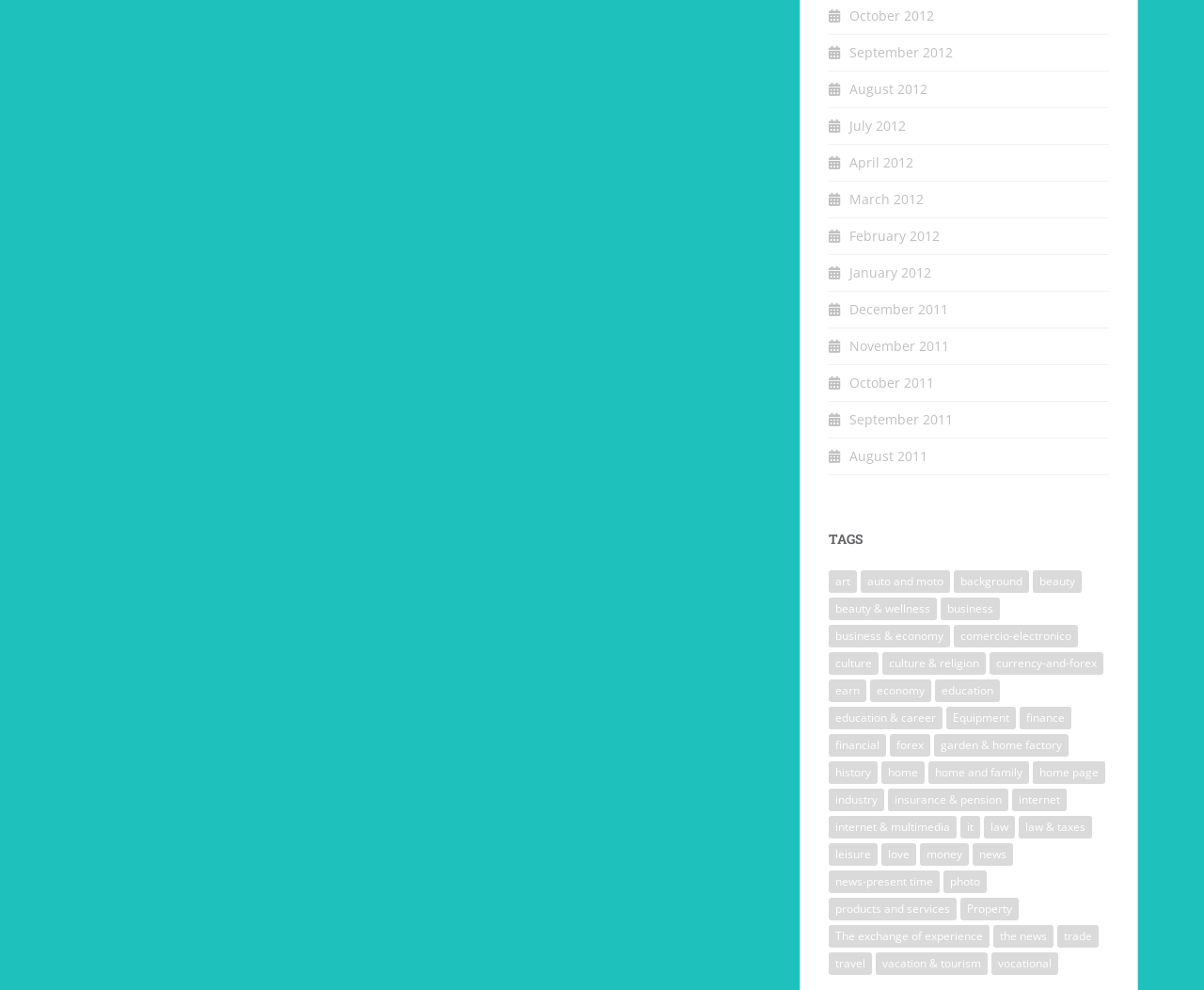What is the earliest month listed?
Based on the image, answer the question with as much detail as possible.

I looked at the list of links on the webpage and found that the earliest month listed is December 2011, which is located at the bottom of the list.